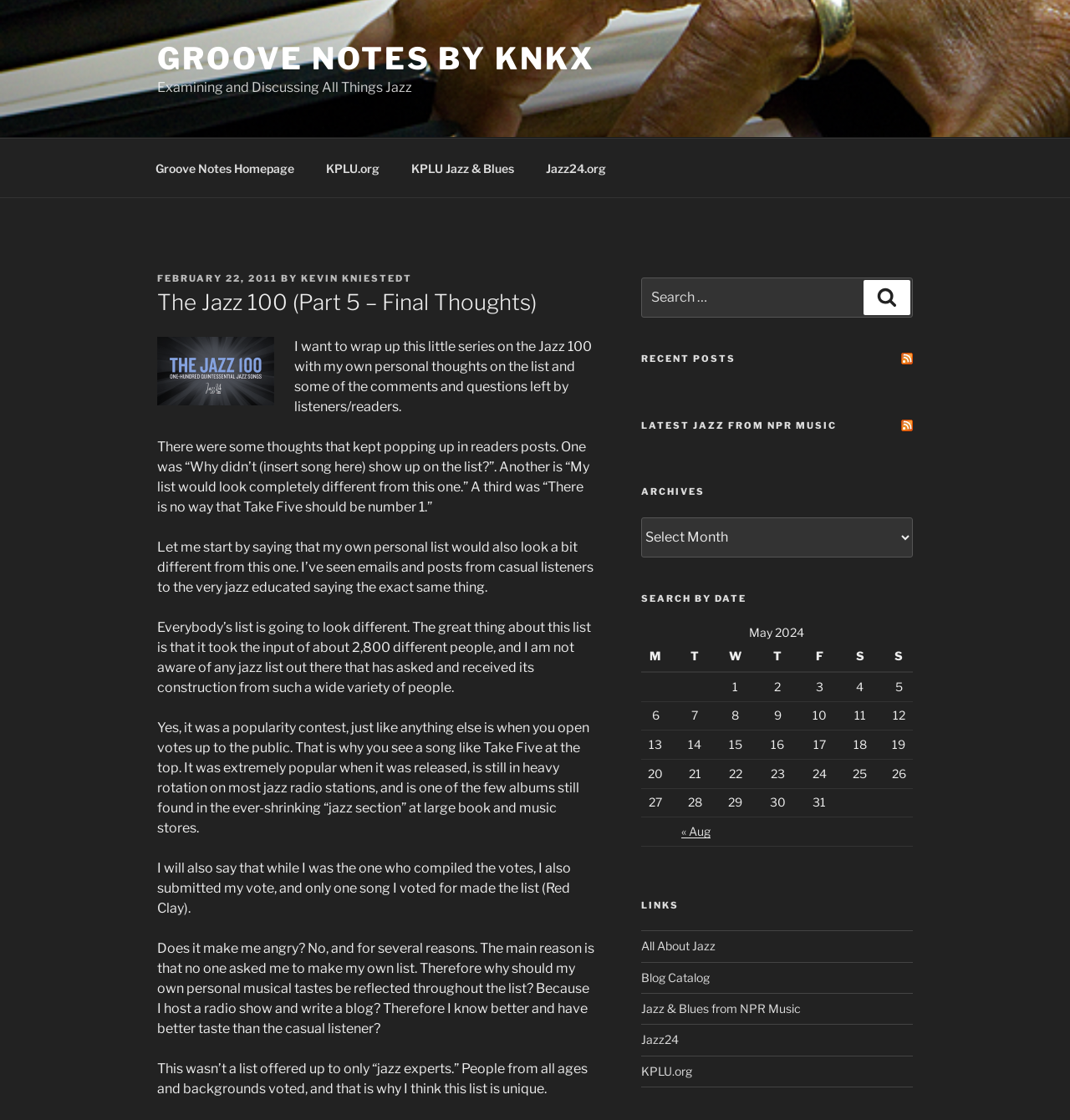Provide a one-word or brief phrase answer to the question:
How many columns are in the table for searching by date?

7